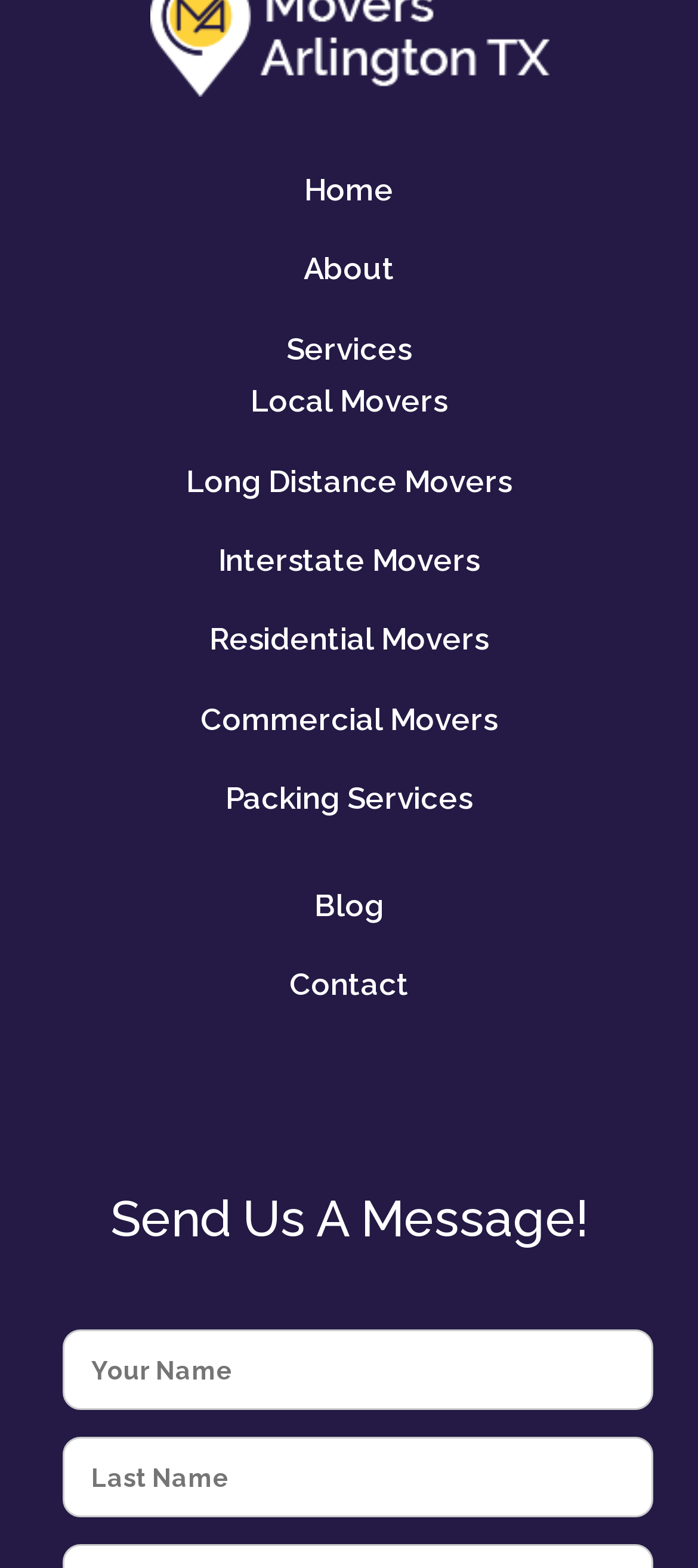Find the bounding box coordinates of the clickable region needed to perform the following instruction: "Click on Blog". The coordinates should be provided as four float numbers between 0 and 1, i.e., [left, top, right, bottom].

[0.424, 0.56, 0.576, 0.594]